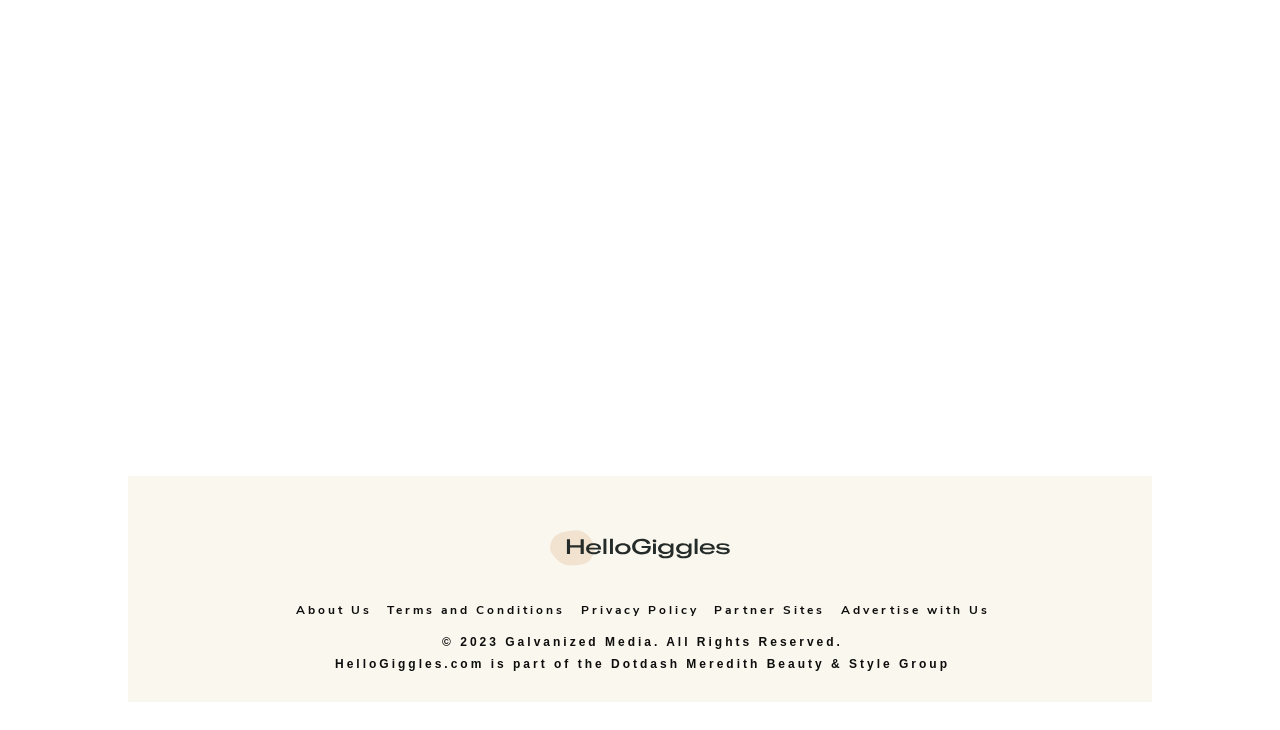Bounding box coordinates should be in the format (top-left x, top-left y, bottom-right x, bottom-right y) and all values should be floating point numbers between 0 and 1. Determine the bounding box coordinate for the UI element described as: title="HelloGiggles"

[0.43, 0.793, 0.57, 0.819]